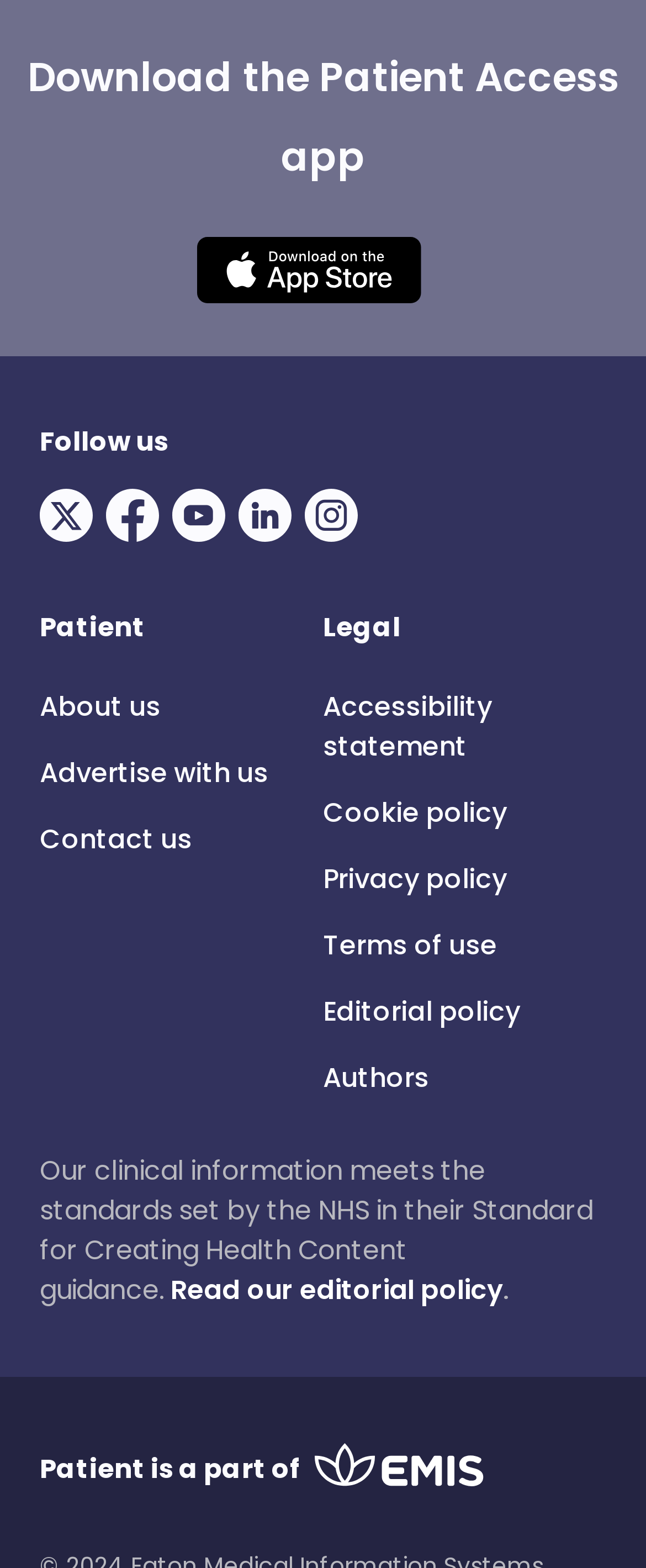Locate the bounding box coordinates of the element that needs to be clicked to carry out the instruction: "View the Accessibility statement". The coordinates should be given as four float numbers ranging from 0 to 1, i.e., [left, top, right, bottom].

[0.5, 0.438, 0.938, 0.489]